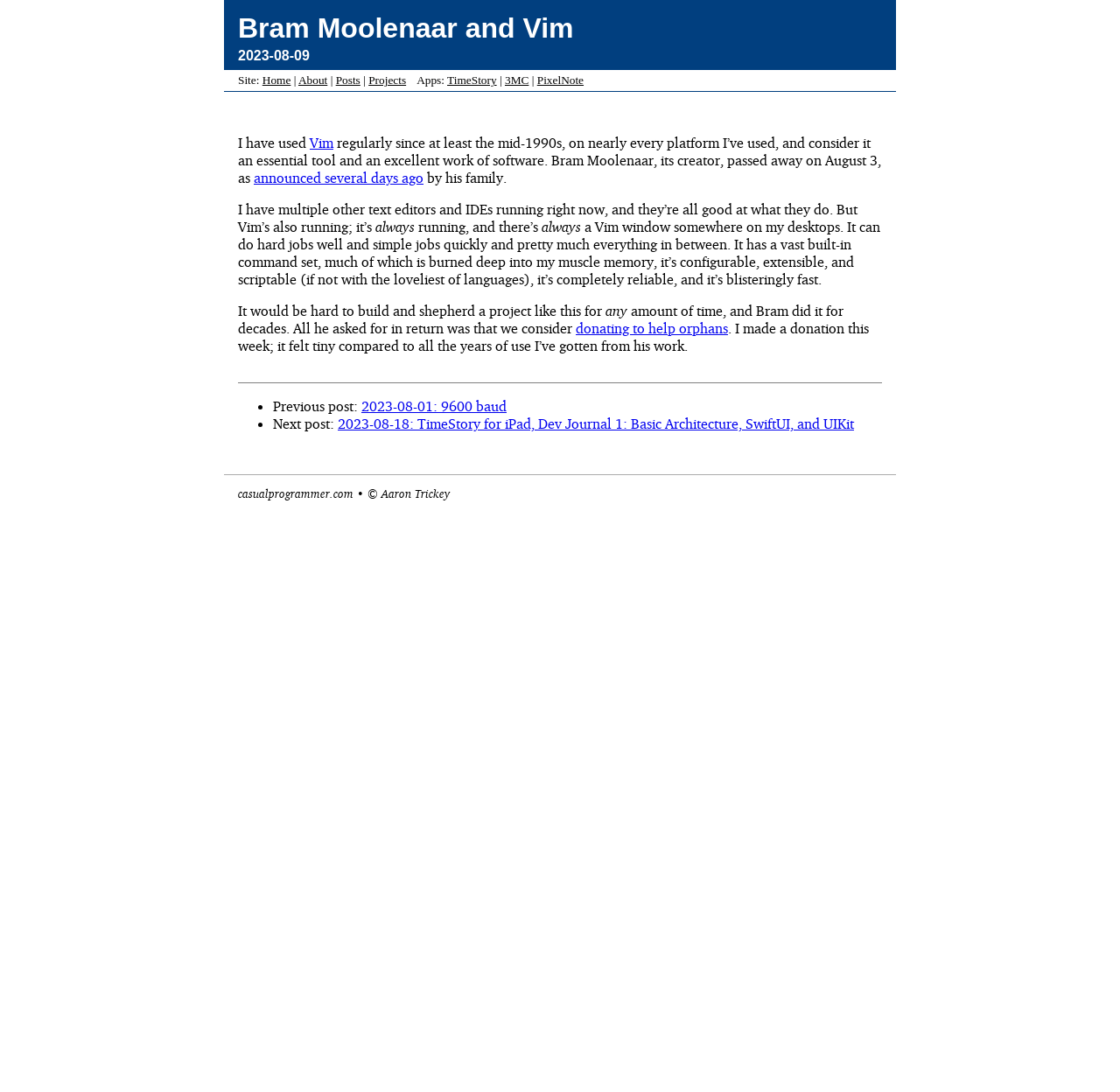Refer to the image and offer a detailed explanation in response to the question: What is the name of the text editor mentioned in the post?

I found the name of the text editor mentioned in the post by reading the article content, where it says 'I have used Vim regularly since at least the mid-1990s...'.